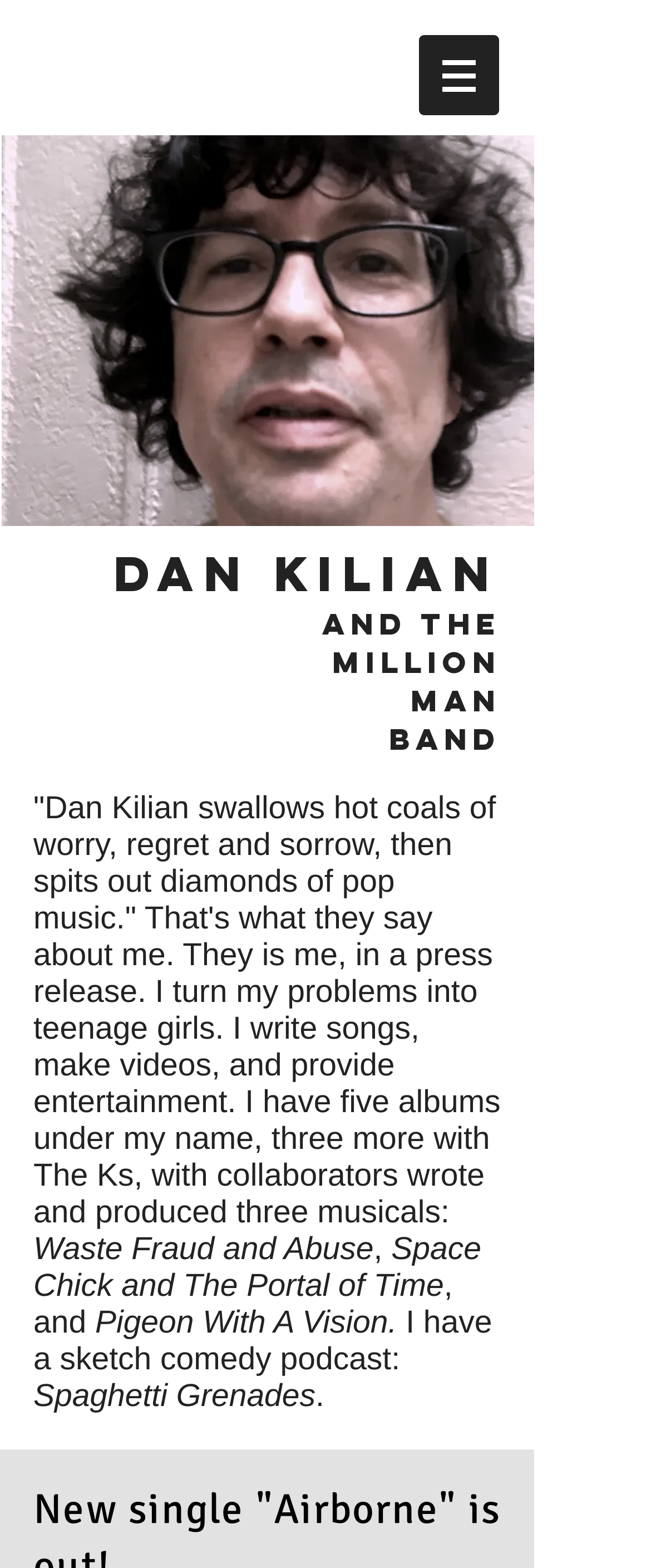Please give a succinct answer using a single word or phrase:
What is Dan Kilian's profession?

Musician